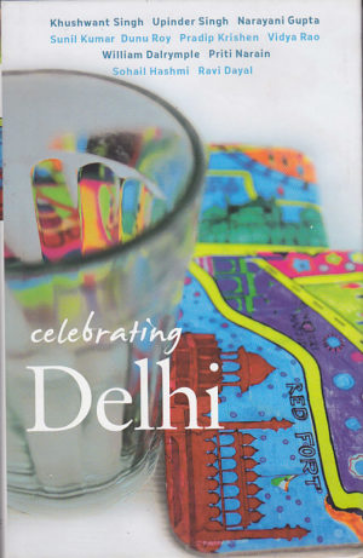Elaborate on all the key elements and details present in the image.

The image features the cover of the book titled "Celebrating Delhi." It prominently displays a glass of water placed on a colorful coaster, which features vibrant patterns and the iconic Red Fort, a significant landmark of Delhi. The title "celebrating" is stylishly inscribed in a modern font, while "Delhi" is presented in a larger, elegant typeface, emphasizing the cultural richness the book aims to convey. The authors' names, including Khushwant Singh, Upinder Singh, Narayani Gupta, and several others, are listed at the top, indicating a collaborative effort to celebrate the diverse experiences and stories associated with Delhi. The vivid imagery and artistic design reflect the dynamic essence of the city and its culinary heritage.